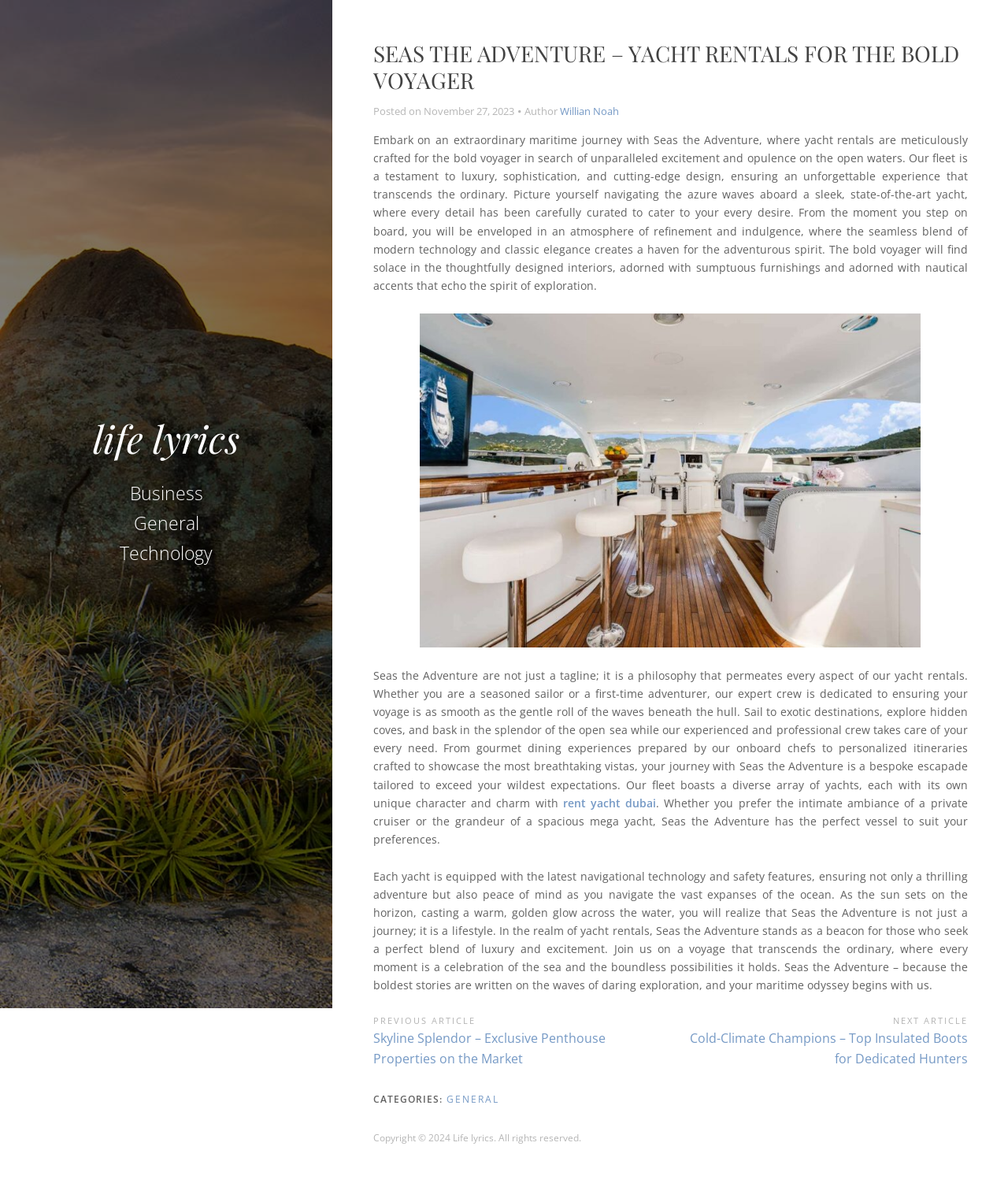Respond to the question with just a single word or phrase: 
What is the focus of the yacht rentals offered by Seas the Adventure?

Luxury and excitement